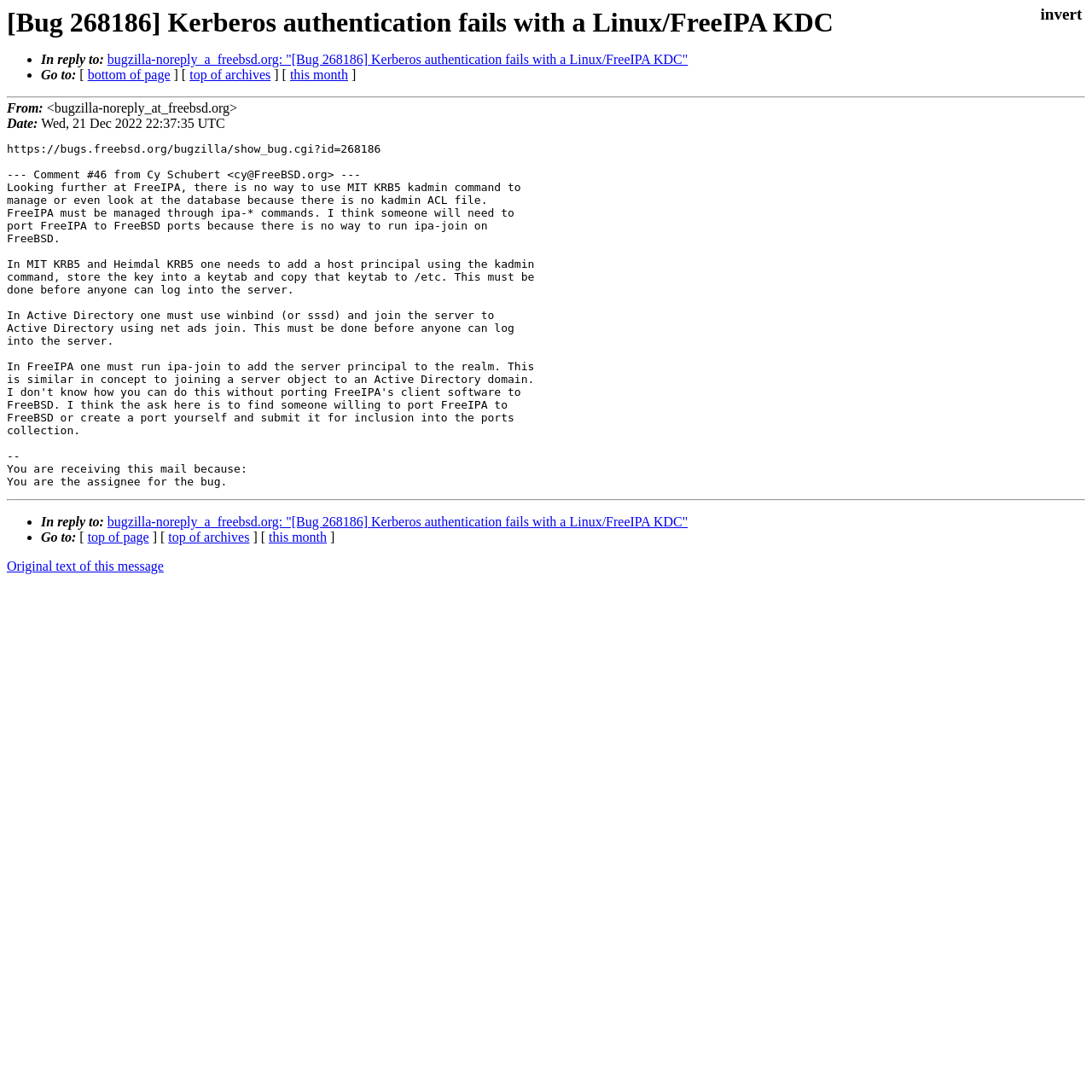Locate the bounding box coordinates of the clickable region necessary to complete the following instruction: "Go to bottom of page". Provide the coordinates in the format of four float numbers between 0 and 1, i.e., [left, top, right, bottom].

[0.08, 0.062, 0.156, 0.075]